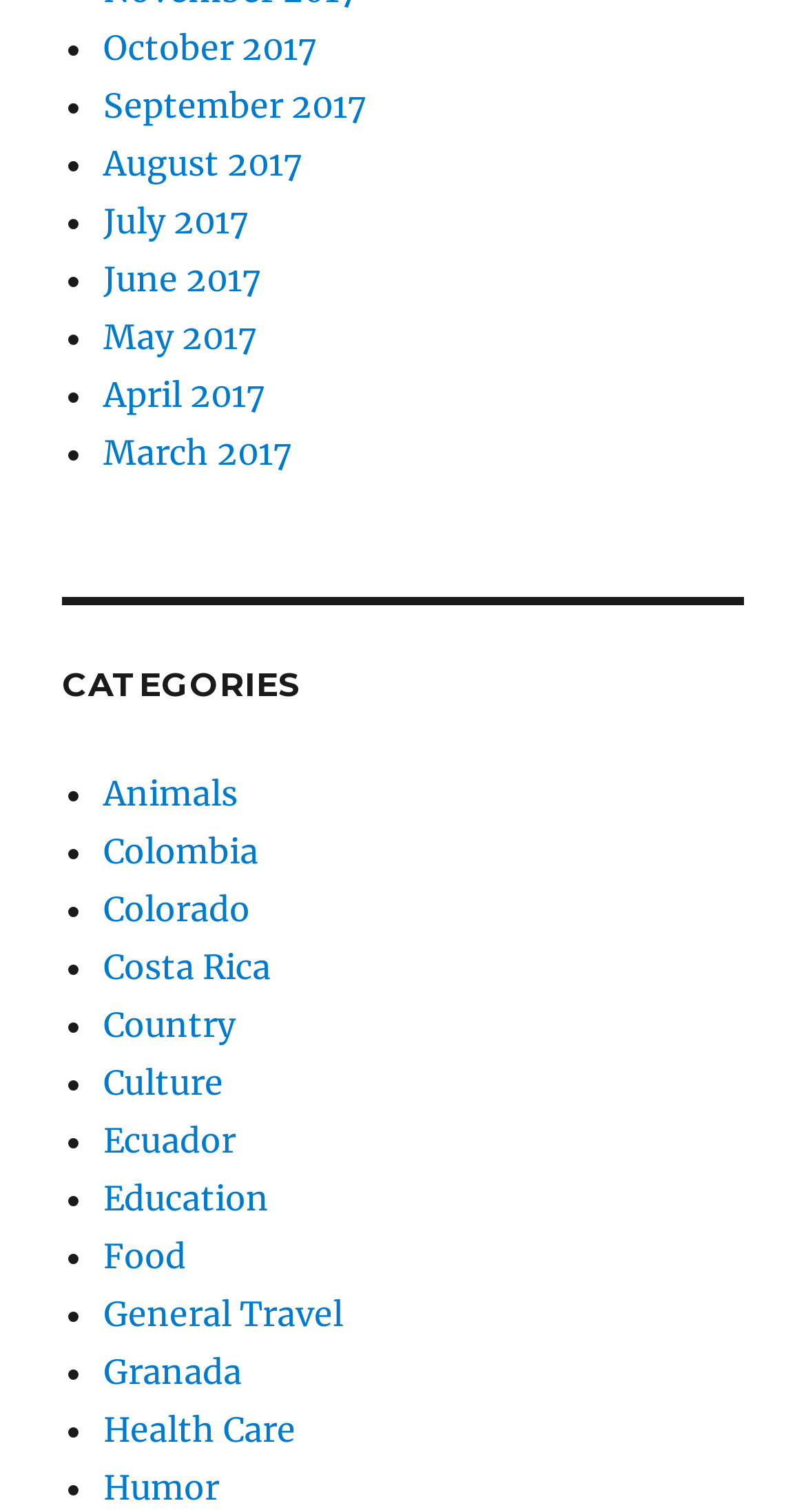What is the last month listed?
Please answer using one word or phrase, based on the screenshot.

July 2017